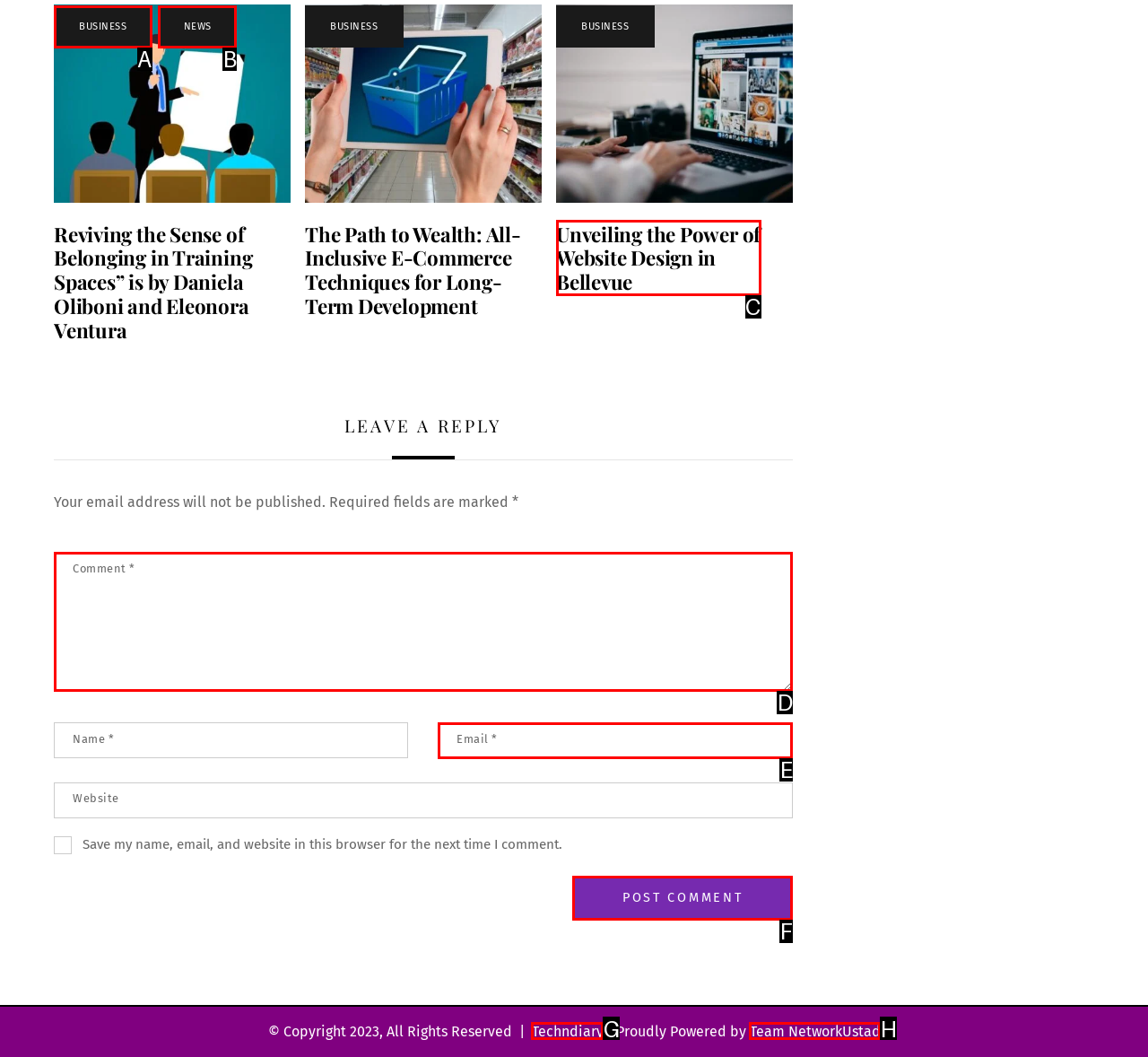Based on the description: parent_node: Email * aria-describedby="email-notes" name="email", select the HTML element that best fits. Reply with the letter of the correct choice from the options given.

E